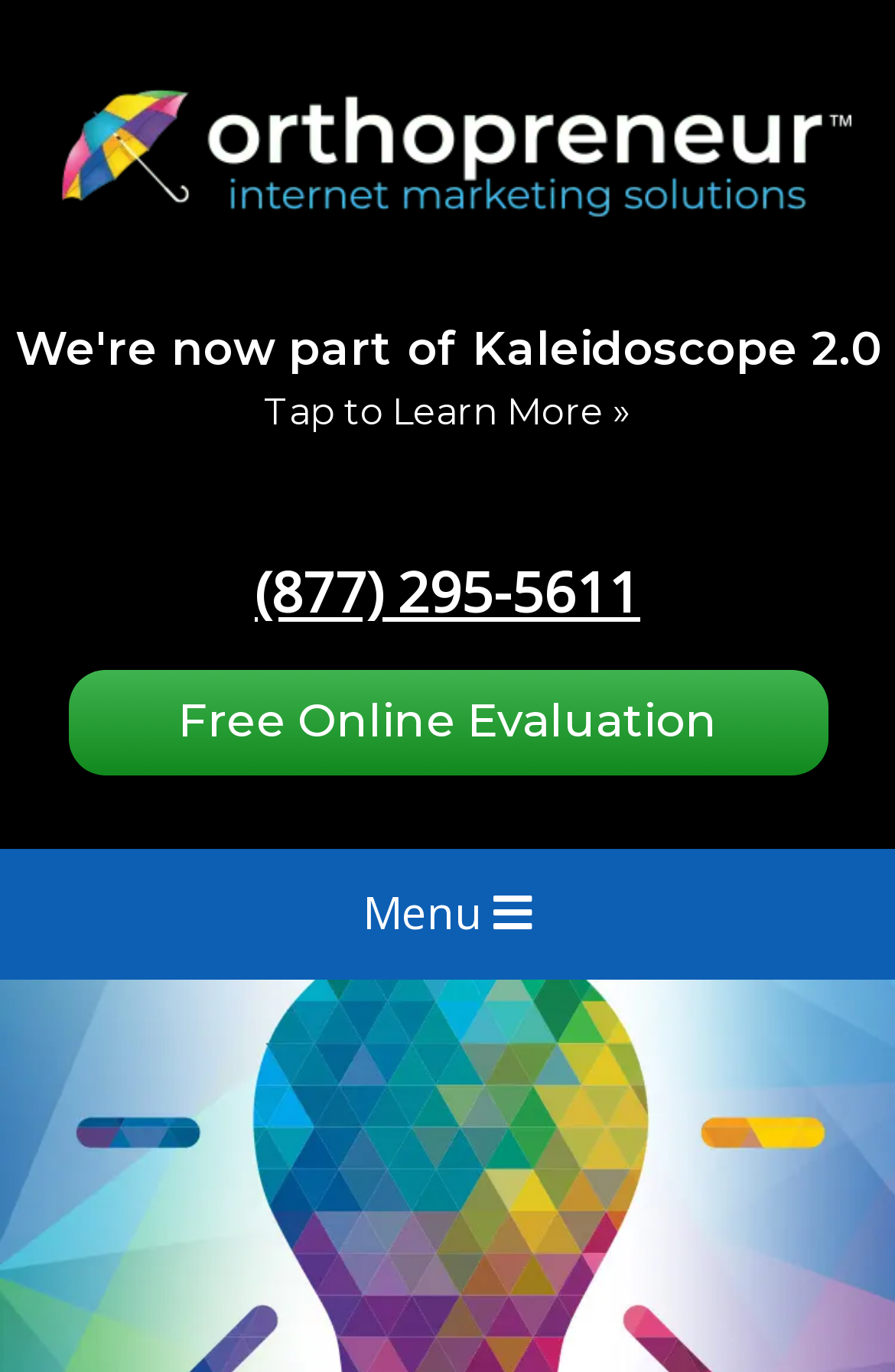Provide the bounding box coordinates for the UI element described in this sentence: "(877) 295-5611". The coordinates should be four float values between 0 and 1, i.e., [left, top, right, bottom].

[0.285, 0.402, 0.715, 0.462]